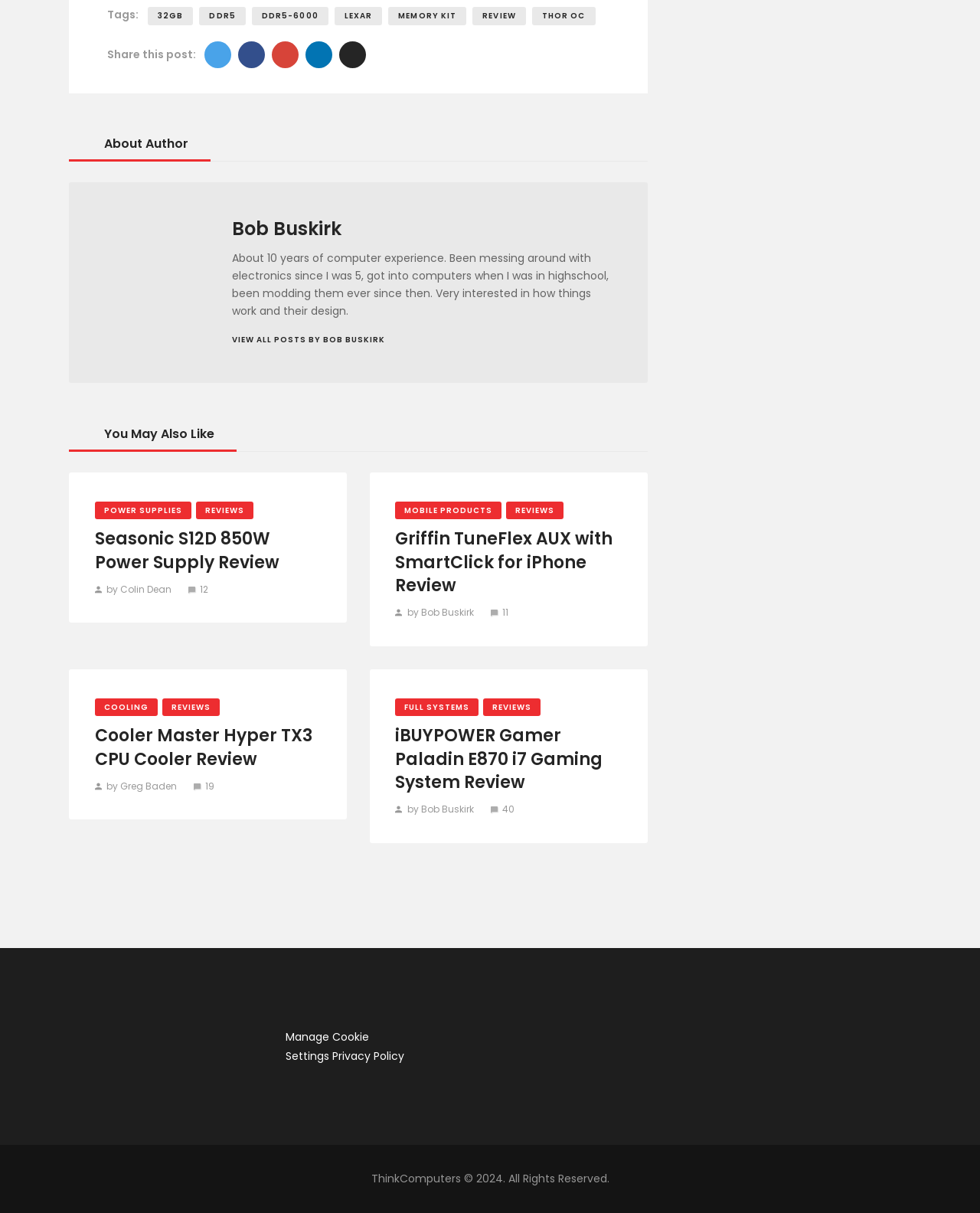Determine the bounding box coordinates of the section I need to click to execute the following instruction: "View all posts by Bob Buskirk". Provide the coordinates as four float numbers between 0 and 1, i.e., [left, top, right, bottom].

[0.237, 0.273, 0.626, 0.287]